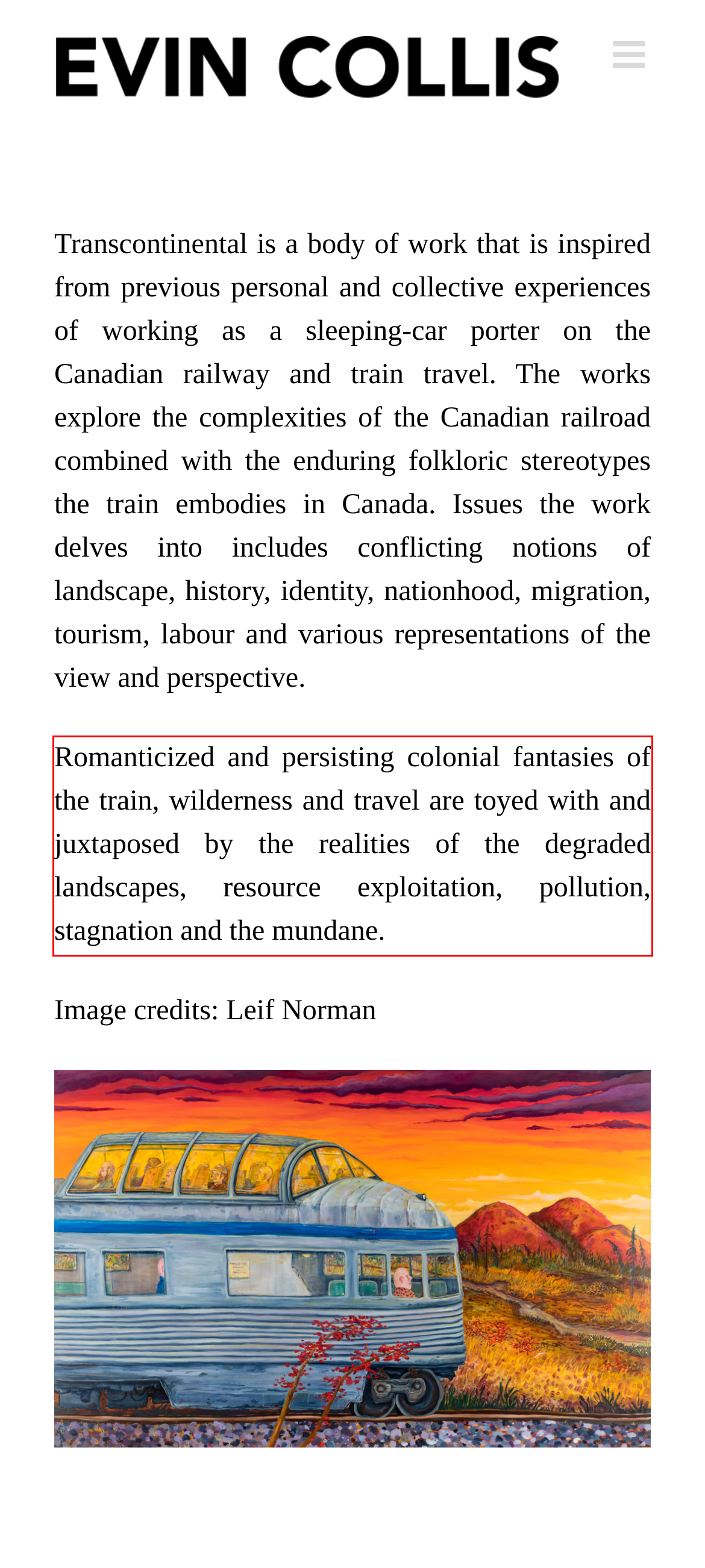Please analyze the screenshot of a webpage and extract the text content within the red bounding box using OCR.

Romanticized and persisting colonial fantasies of the train, wilderness and travel are toyed with and juxtaposed by the realities of the degraded landscapes, resource exploitation, pollution, stagnation and the mundane.